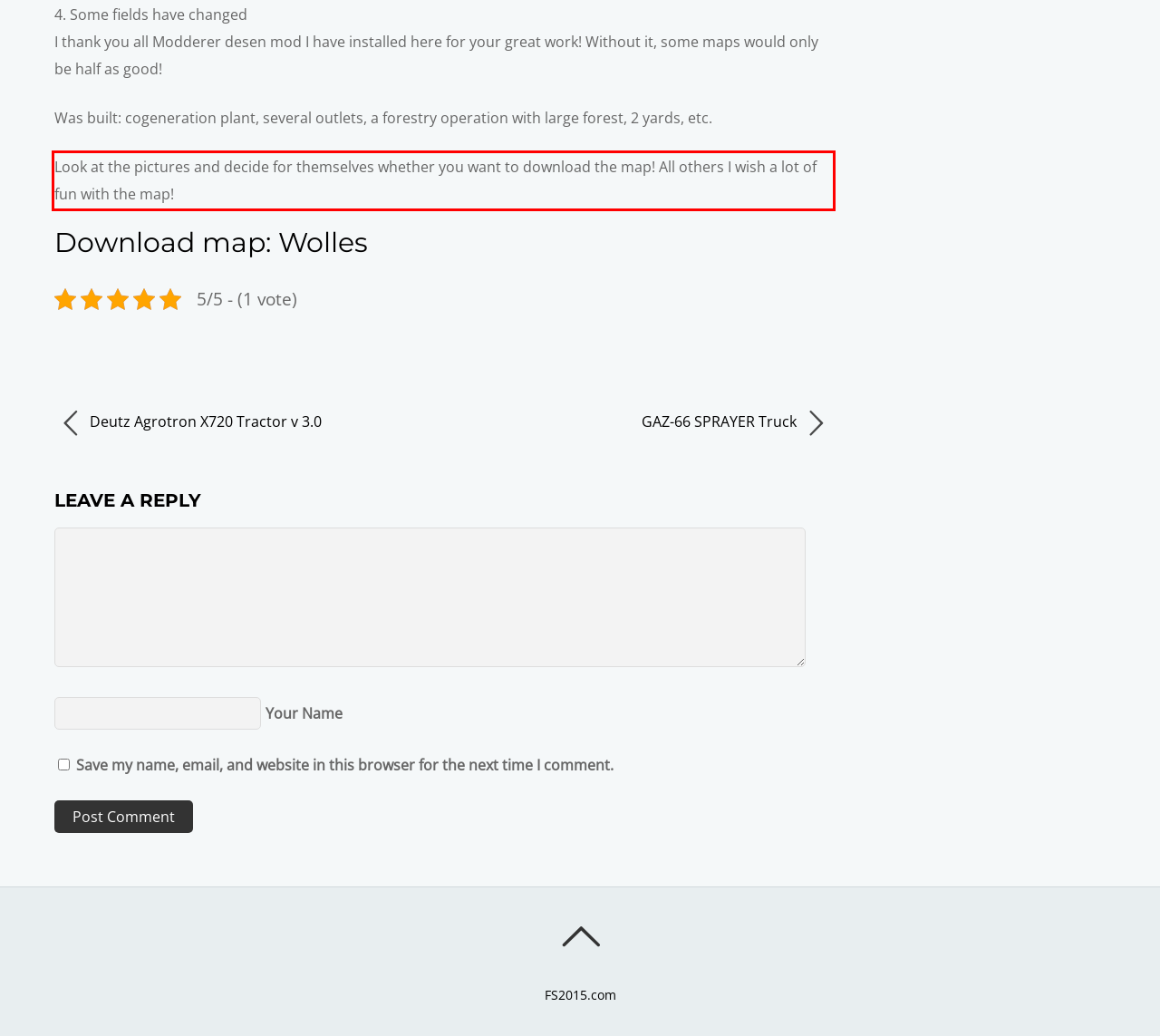Using the provided webpage screenshot, identify and read the text within the red rectangle bounding box.

Look at the pictures and decide for themselves whether you want to download the map! All others I wish a lot of fun with the map!